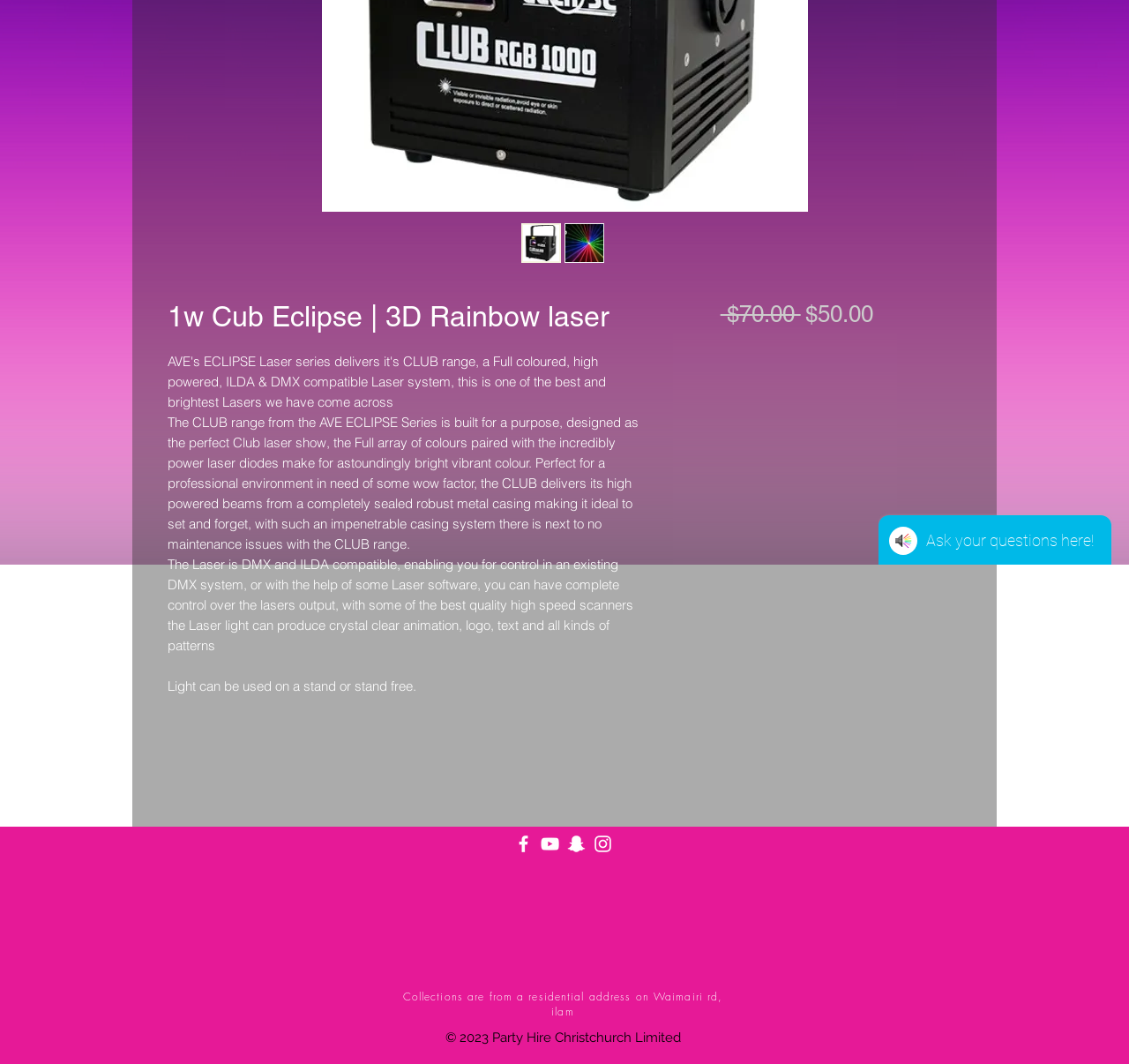Identify the bounding box for the given UI element using the description provided. Coordinates should be in the format (top-left x, top-left y, bottom-right x, bottom-right y) and must be between 0 and 1. Here is the description: Click here to book now!

[0.288, 0.834, 0.712, 0.911]